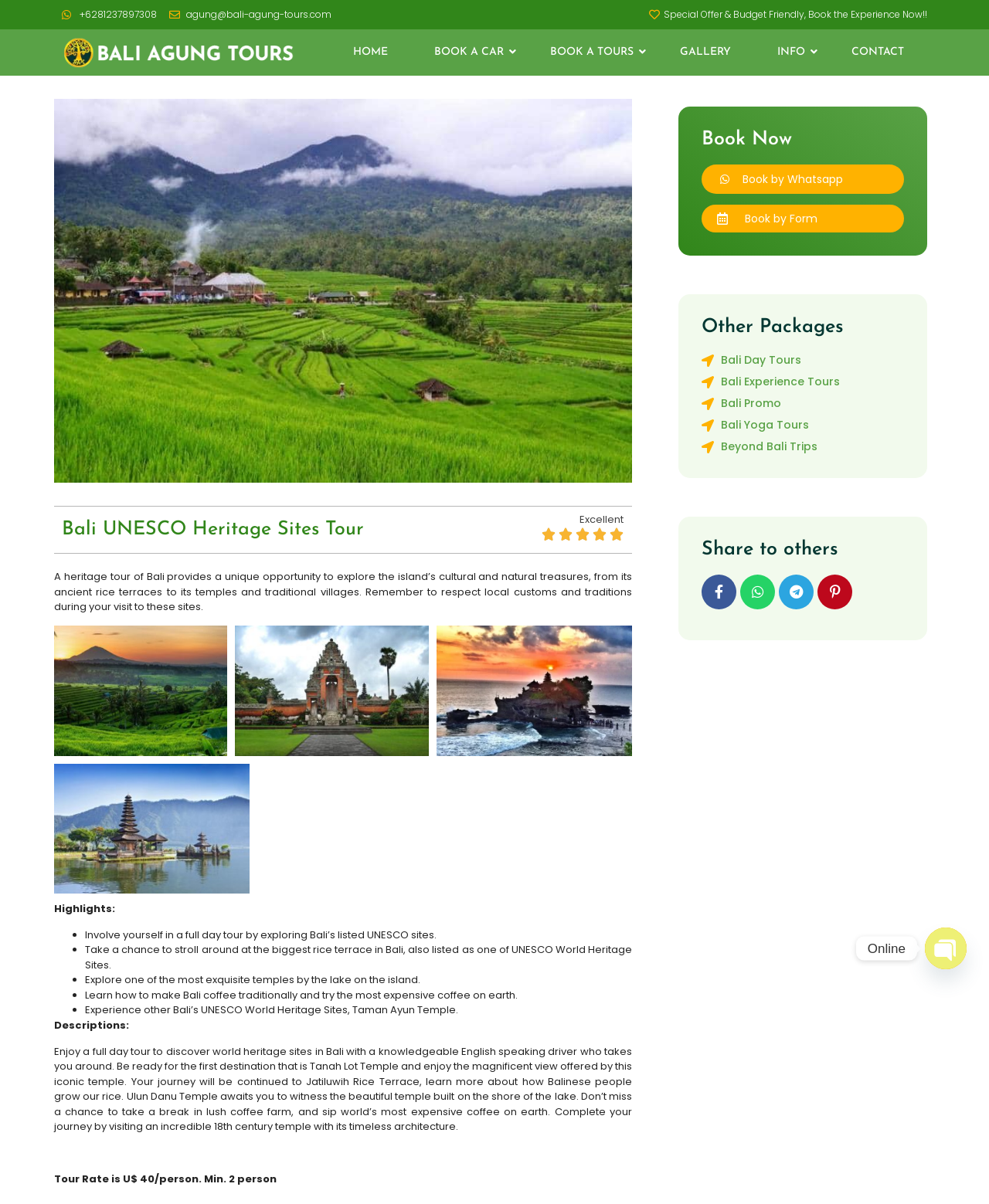Please find the bounding box coordinates of the element that needs to be clicked to perform the following instruction: "Book a tour by clicking 'Book Now'". The bounding box coordinates should be four float numbers between 0 and 1, represented as [left, top, right, bottom].

[0.709, 0.108, 0.914, 0.124]